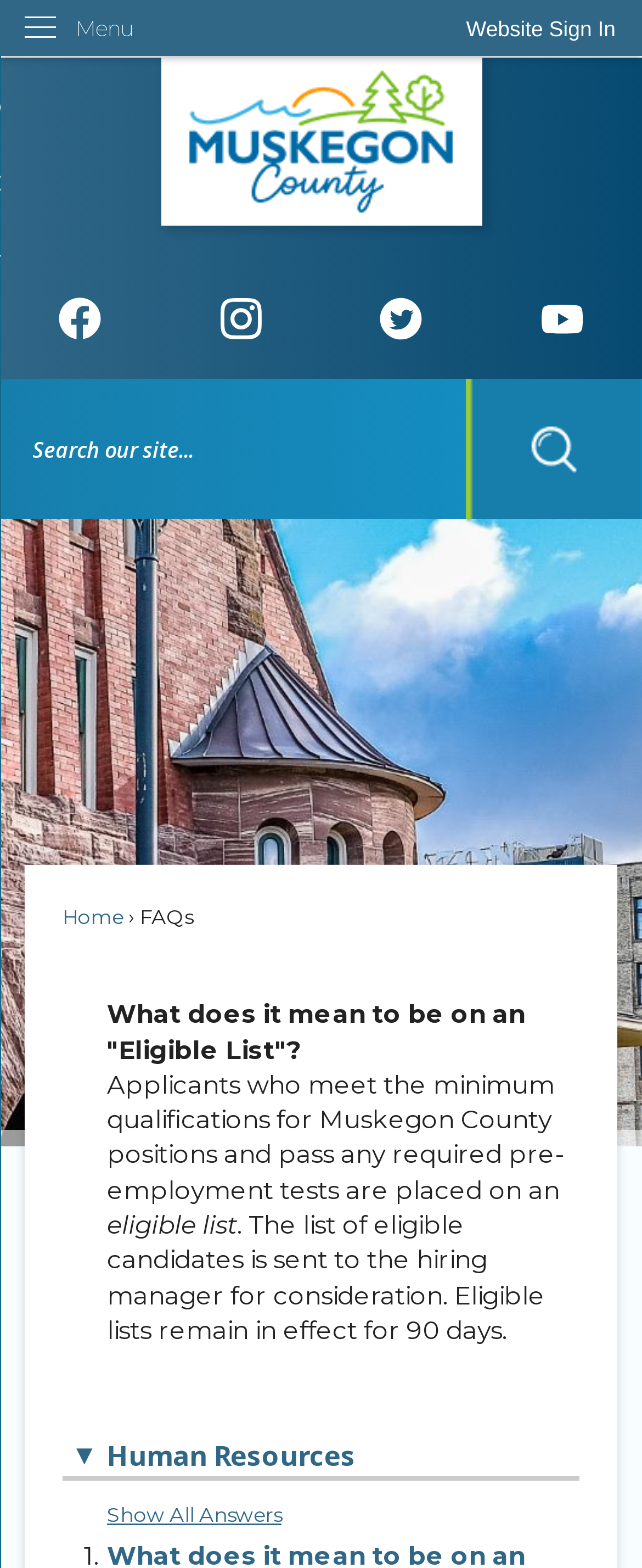Please determine the bounding box coordinates of the element's region to click for the following instruction: "Show all answers".

[0.167, 0.958, 0.438, 0.973]